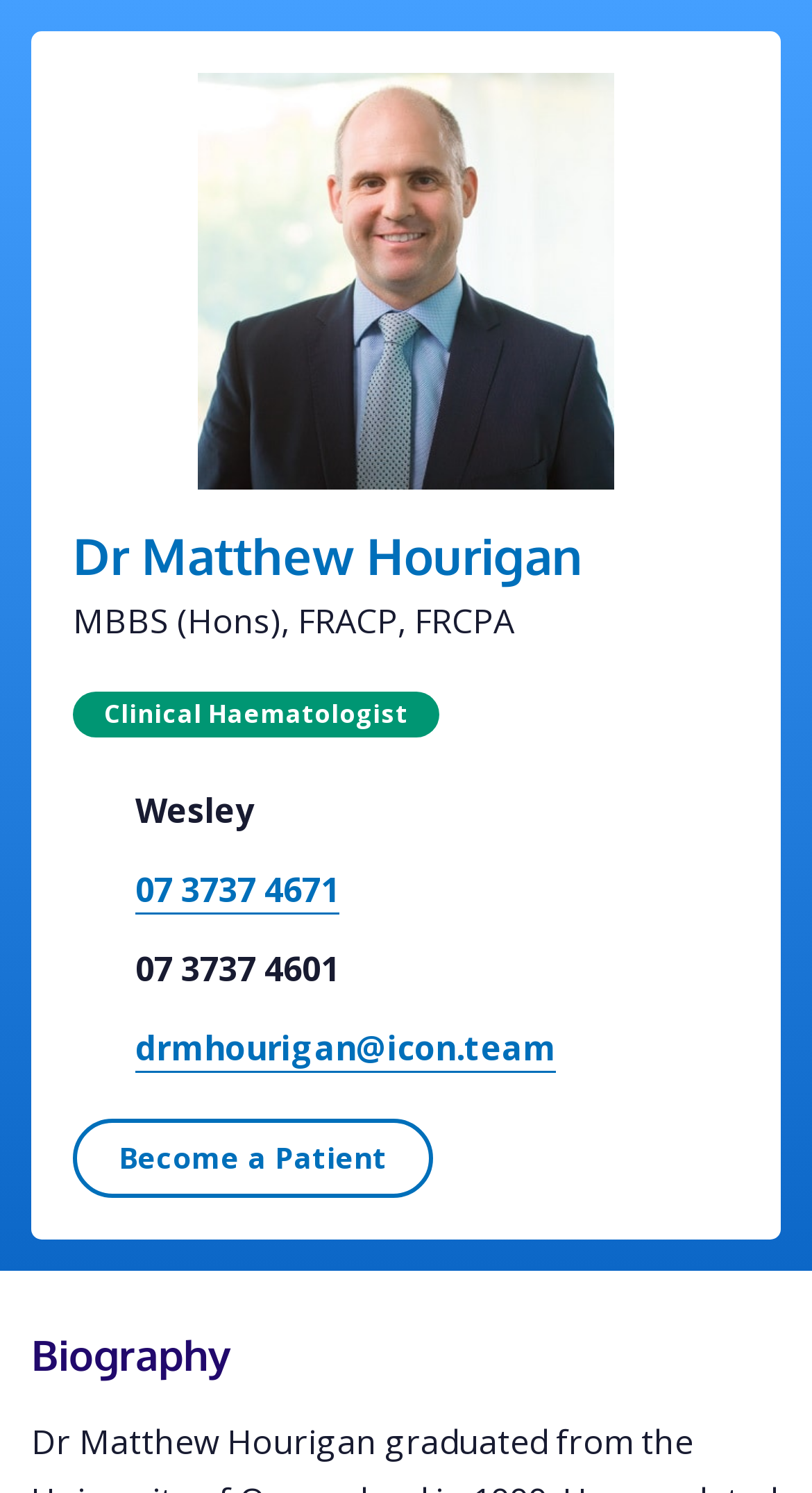Please respond to the question using a single word or phrase:
What is the name of the hospital mentioned on the webpage?

Wesley